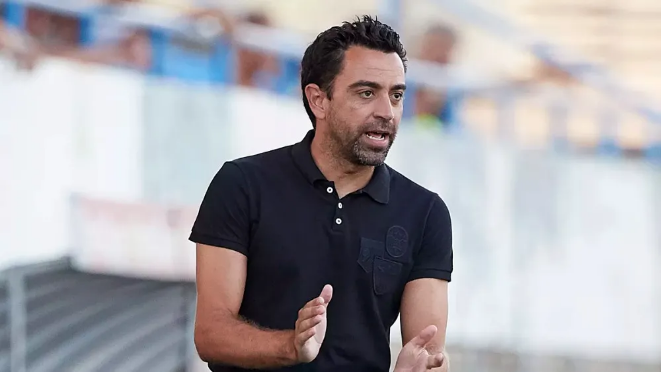Give a short answer using one word or phrase for the question:
What is the background of the image?

A football stadium